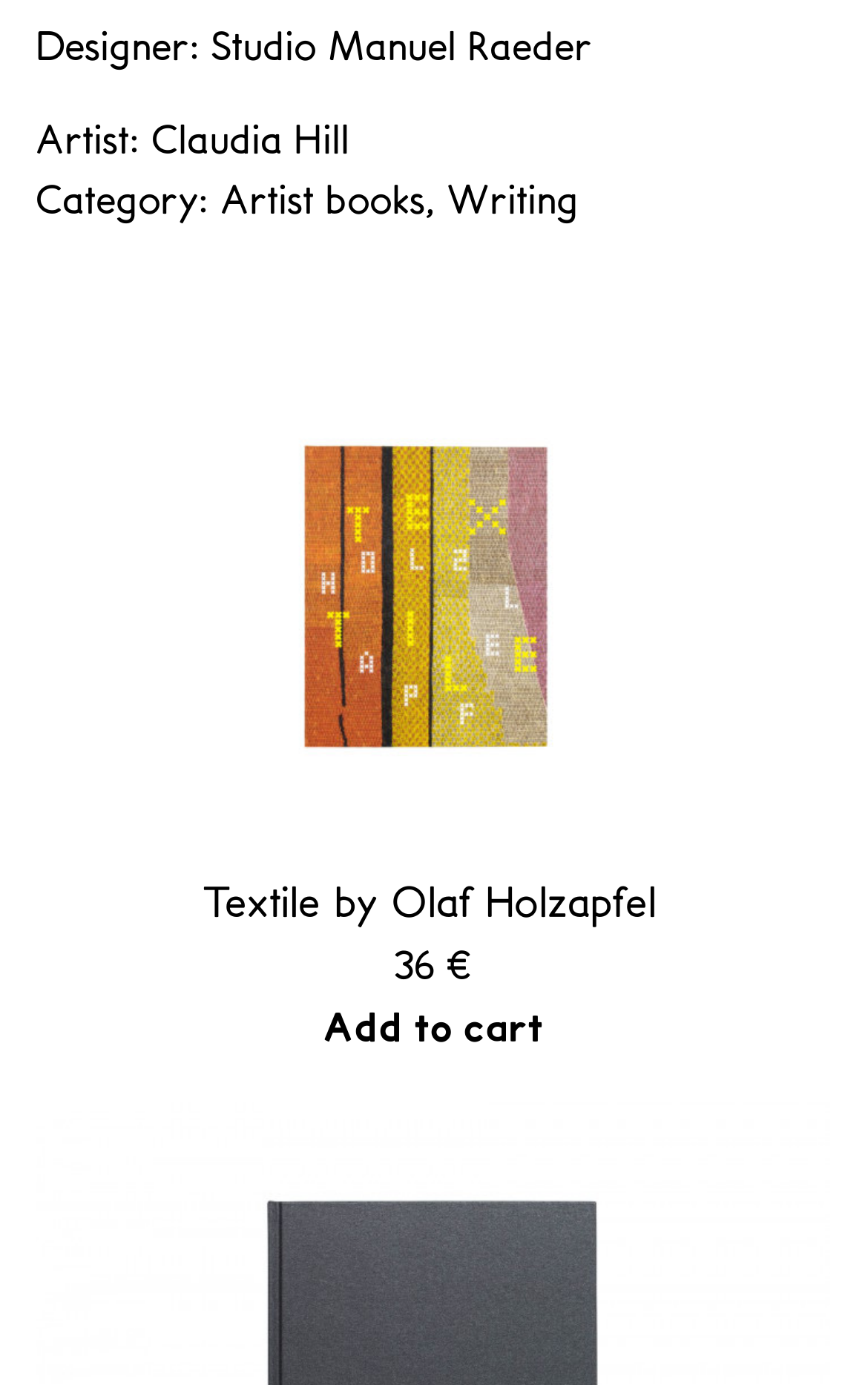For the element described, predict the bounding box coordinates as (top-left x, top-left y, bottom-right x, bottom-right y). All values should be between 0 and 1. Element description: Writing

[0.515, 0.125, 0.667, 0.162]